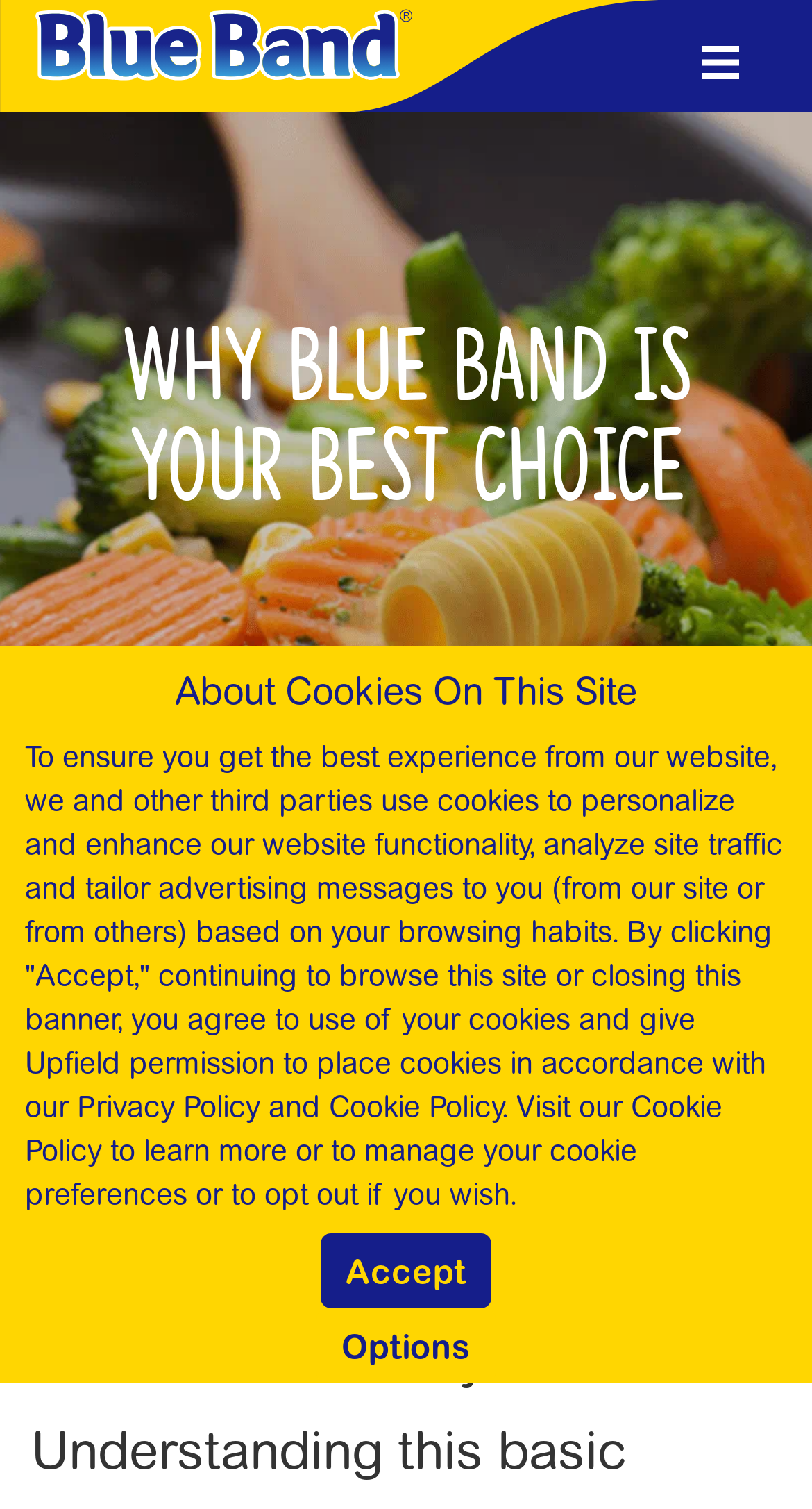Determine the bounding box for the described UI element: "Nutrition".

[0.038, 0.665, 0.2, 0.691]